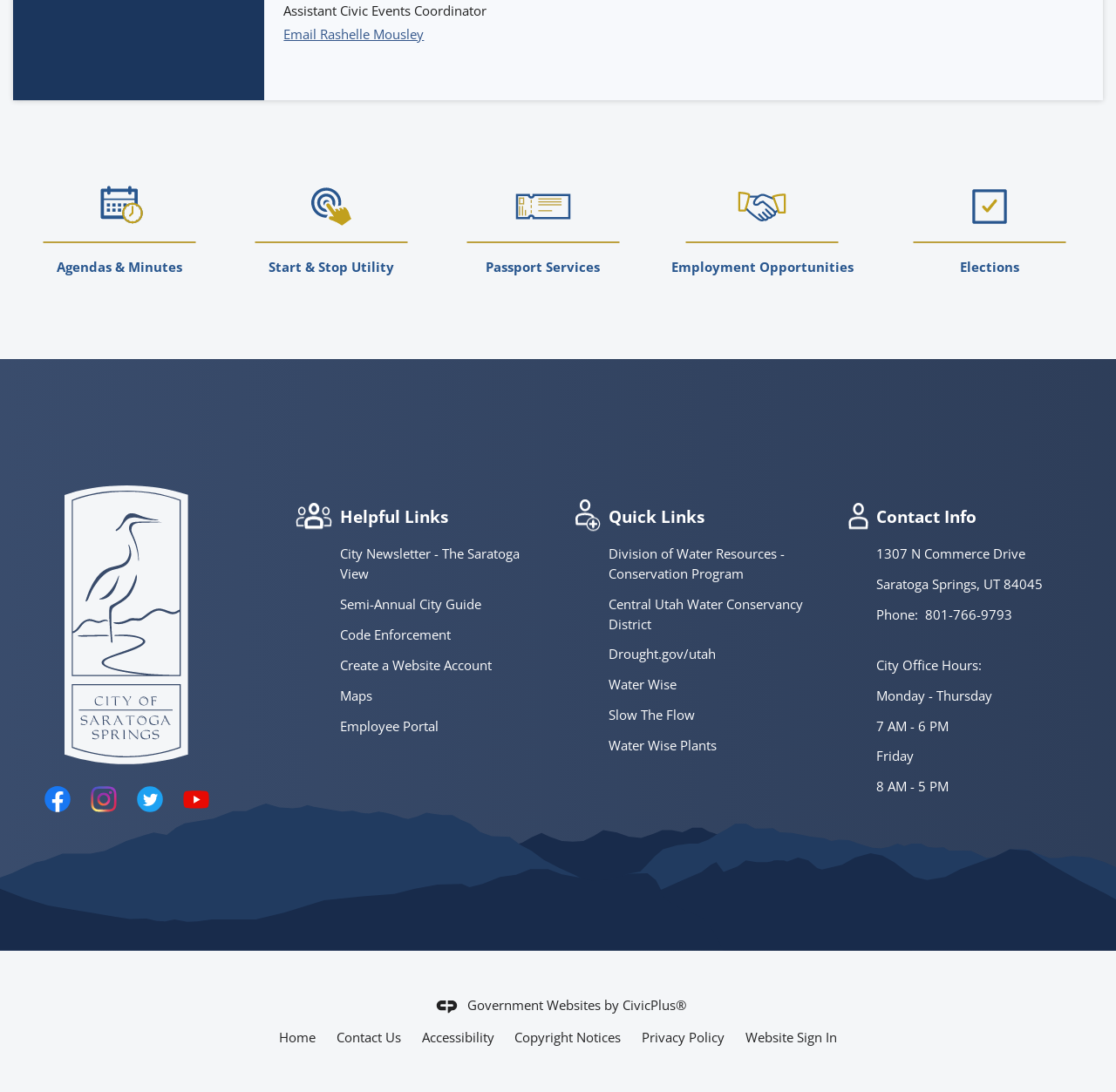Pinpoint the bounding box coordinates of the element that must be clicked to accomplish the following instruction: "View Agendas & Minutes". The coordinates should be in the format of four float numbers between 0 and 1, i.e., [left, top, right, bottom].

[0.012, 0.157, 0.202, 0.251]